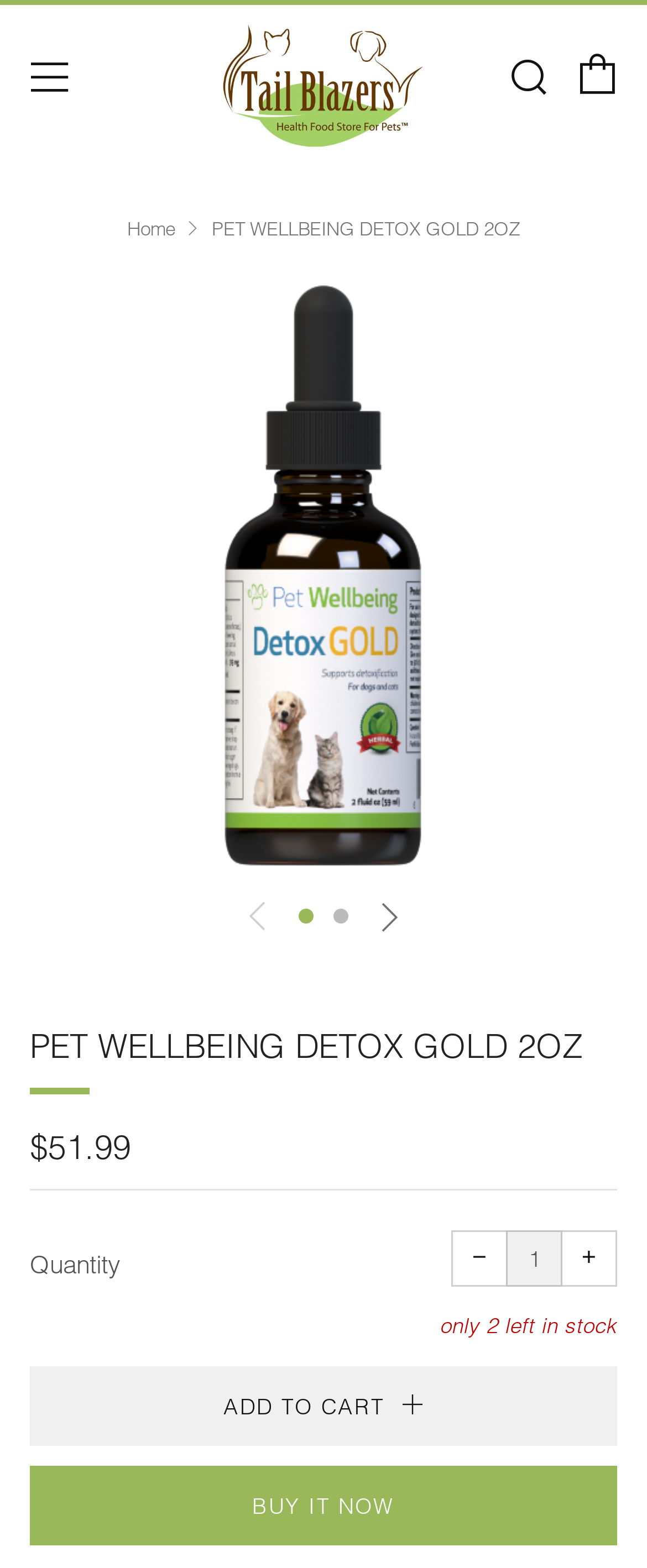Please analyze the image and give a detailed answer to the question:
What are the two options to add the product to cart?

I found the two options by looking at the buttons at the bottom of the page, one says 'ADD TO CART' and the other says 'BUY IT NOW'.